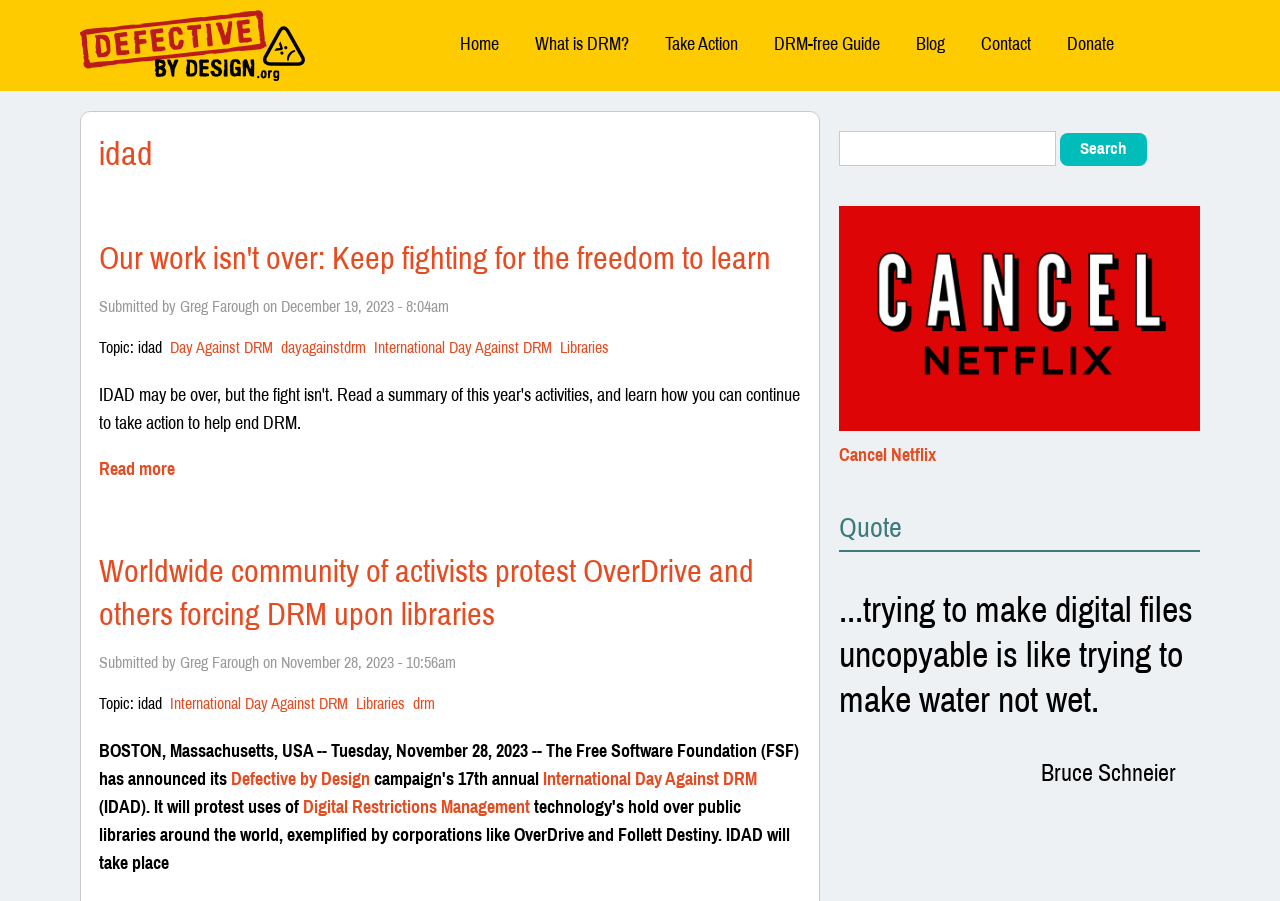What is the name of the organization protesting OverDrive and others?
Observe the image and answer the question with a one-word or short phrase response.

FSF